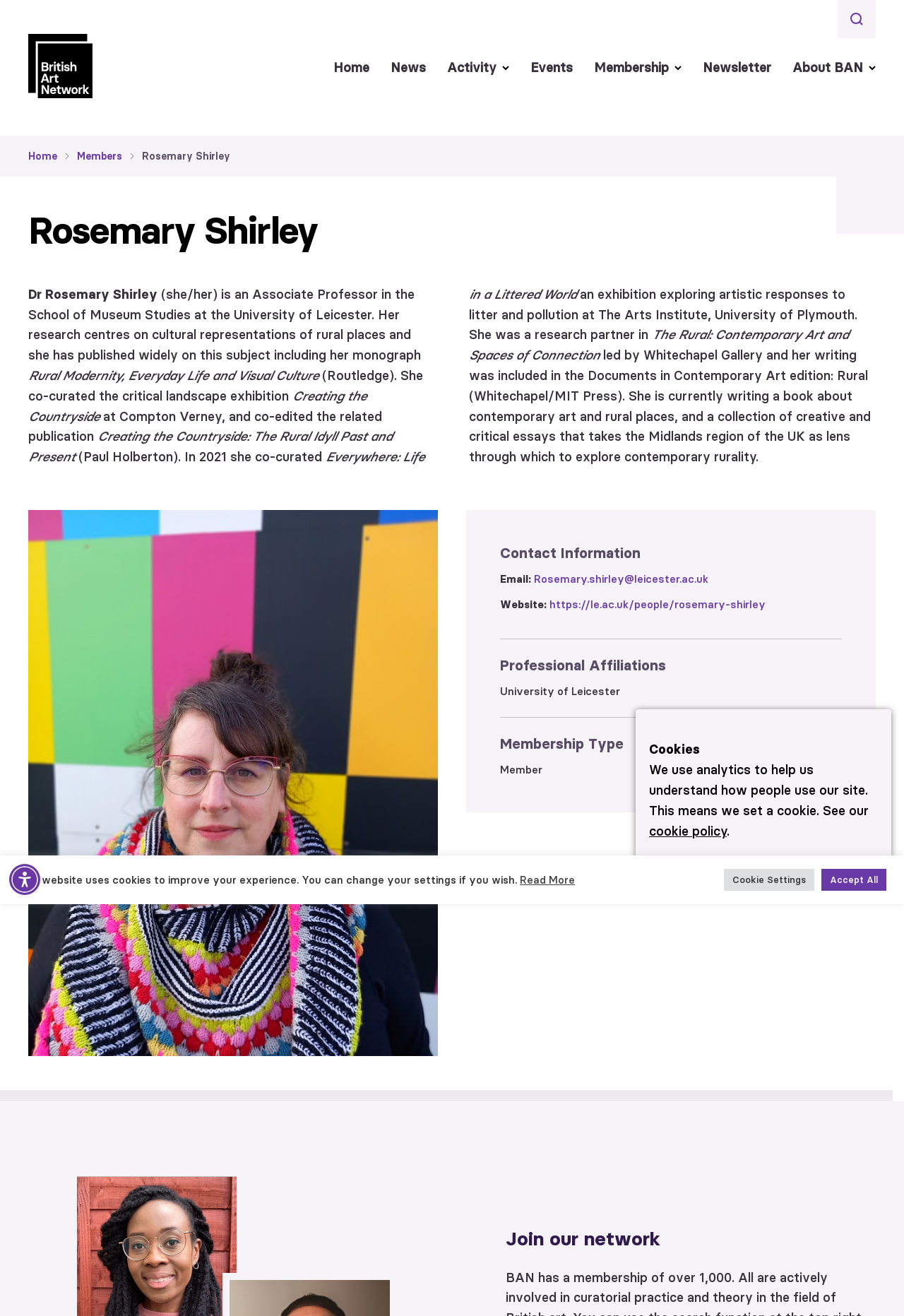Find the bounding box of the web element that fits this description: "Events".

[0.587, 0.032, 0.634, 0.071]